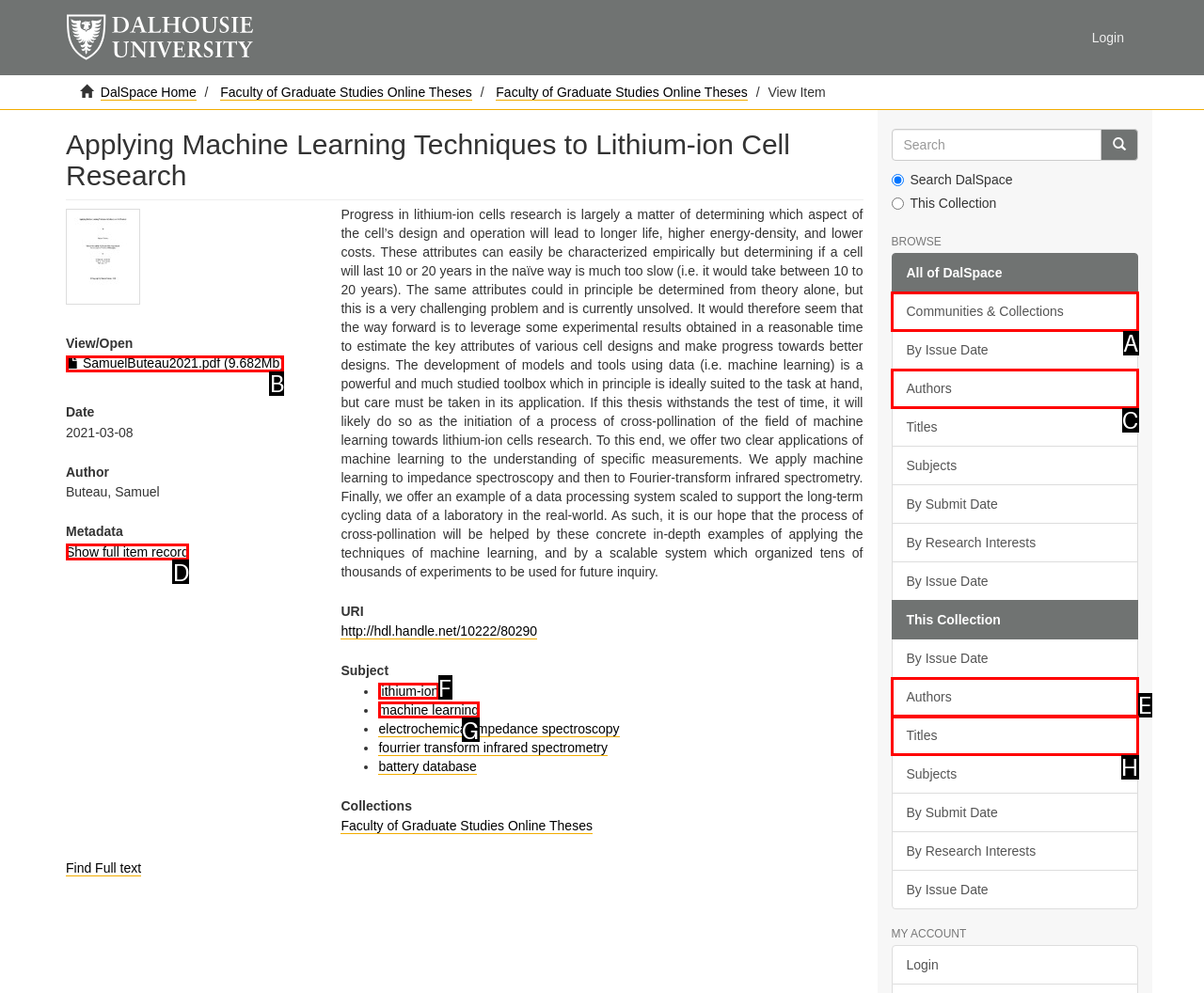Identify the HTML element that best matches the description: lithium-ion. Provide your answer by selecting the corresponding letter from the given options.

F